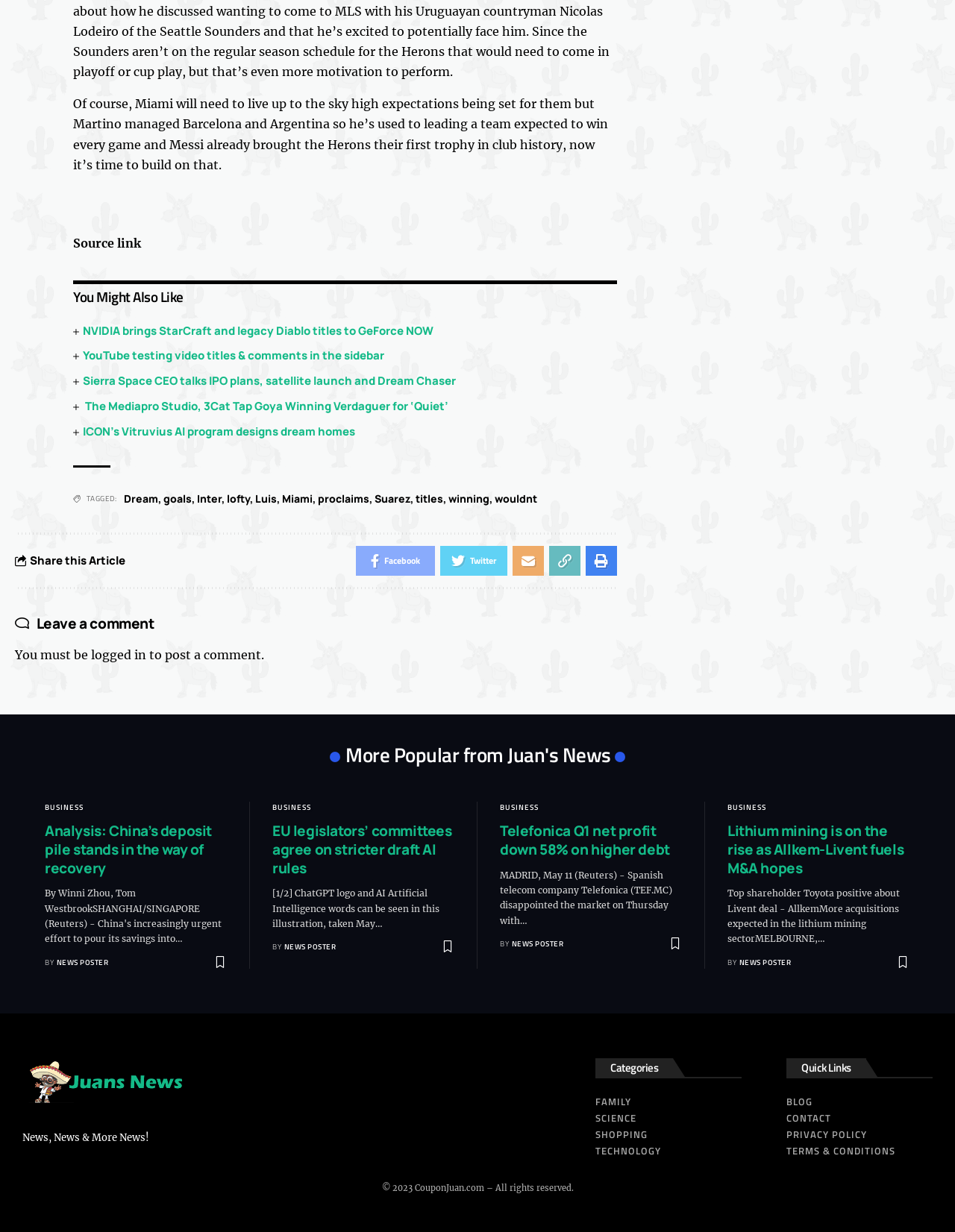Provide the bounding box coordinates of the UI element that matches the description: "News Poster".

[0.059, 0.776, 0.113, 0.786]